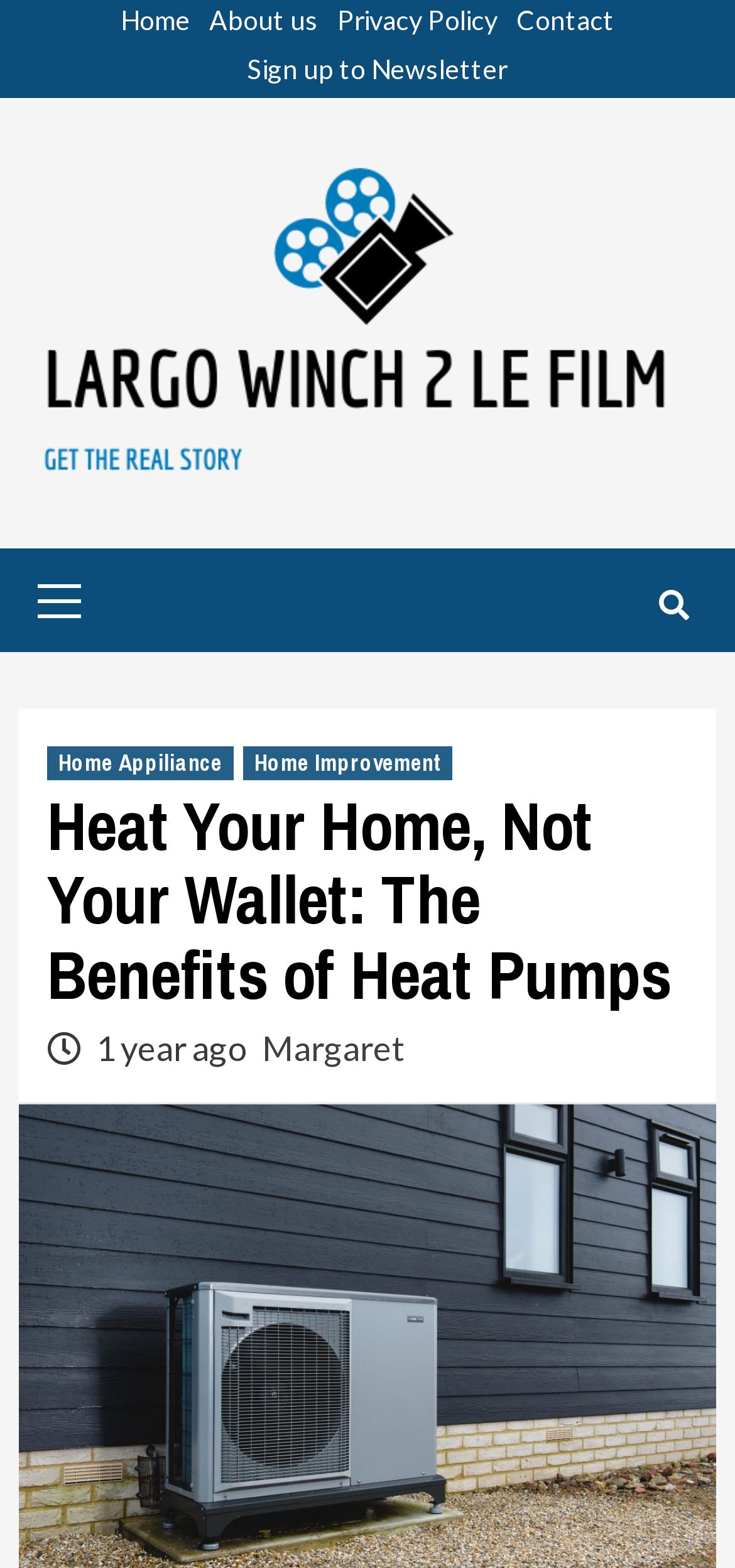Determine the bounding box coordinates of the clickable region to execute the instruction: "learn about the author Margaret". The coordinates should be four float numbers between 0 and 1, denoted as [left, top, right, bottom].

[0.356, 0.655, 0.551, 0.681]